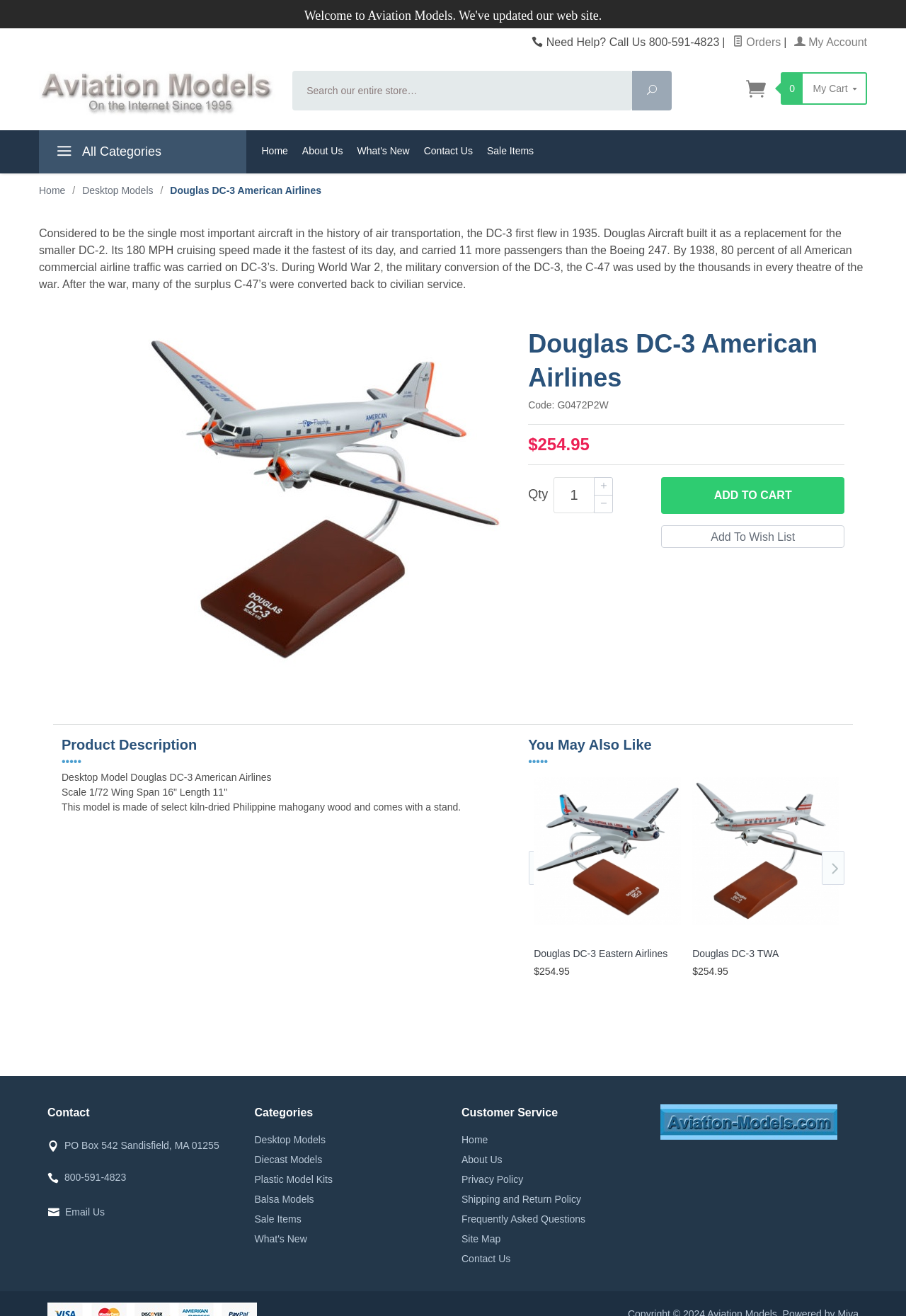Determine the bounding box coordinates of the region I should click to achieve the following instruction: "View product description". Ensure the bounding box coordinates are four float numbers between 0 and 1, i.e., [left, top, right, bottom].

[0.583, 0.559, 0.932, 0.572]